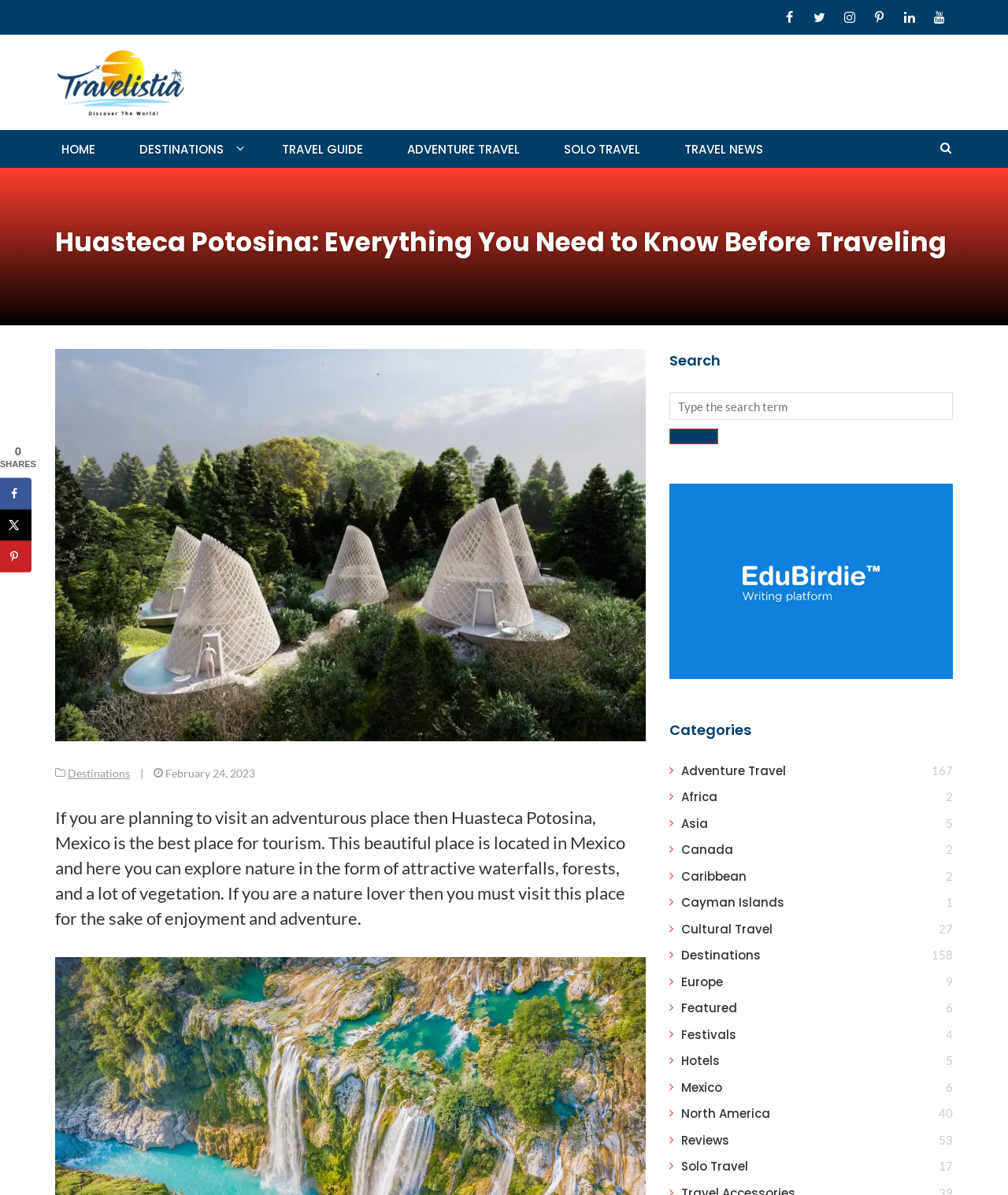From the element description: "parent_node: Search for:", extract the bounding box coordinates of the UI element. The coordinates should be expressed as four float numbers between 0 and 1, in the order [left, top, right, bottom].

[0.664, 0.359, 0.712, 0.372]